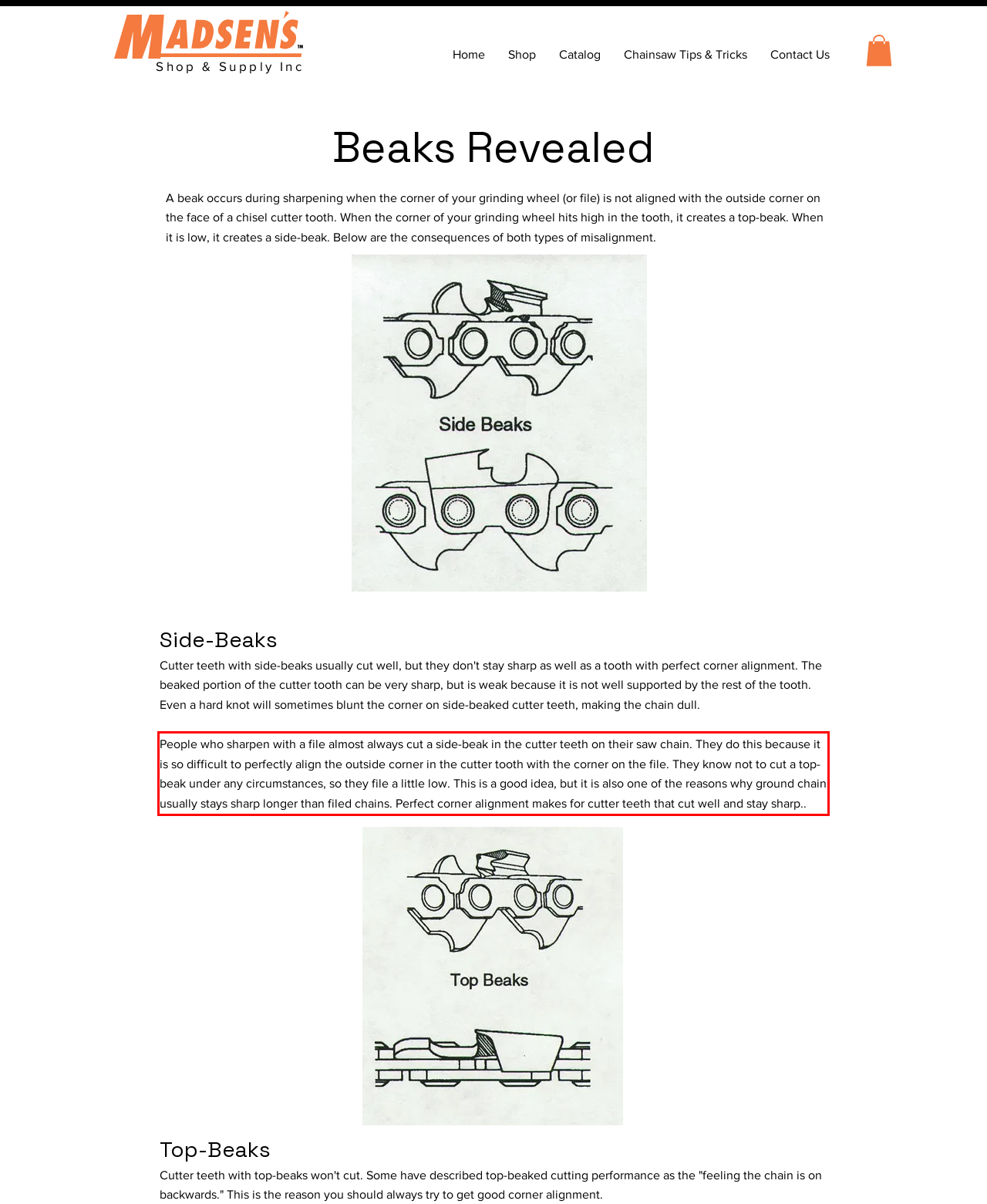Please perform OCR on the UI element surrounded by the red bounding box in the given webpage screenshot and extract its text content.

People who sharpen with a file almost always cut a side-beak in the cutter teeth on their saw chain. They do this because it is so difficult to perfectly align the outside corner in the cutter tooth with the corner on the file. They know not to cut a top-beak under any circumstances, so they file a little low. This is a good idea, but it is also one of the reasons why ground chain usually stays sharp longer than filed chains. Perfect corner alignment makes for cutter teeth that cut well and stay sharp..